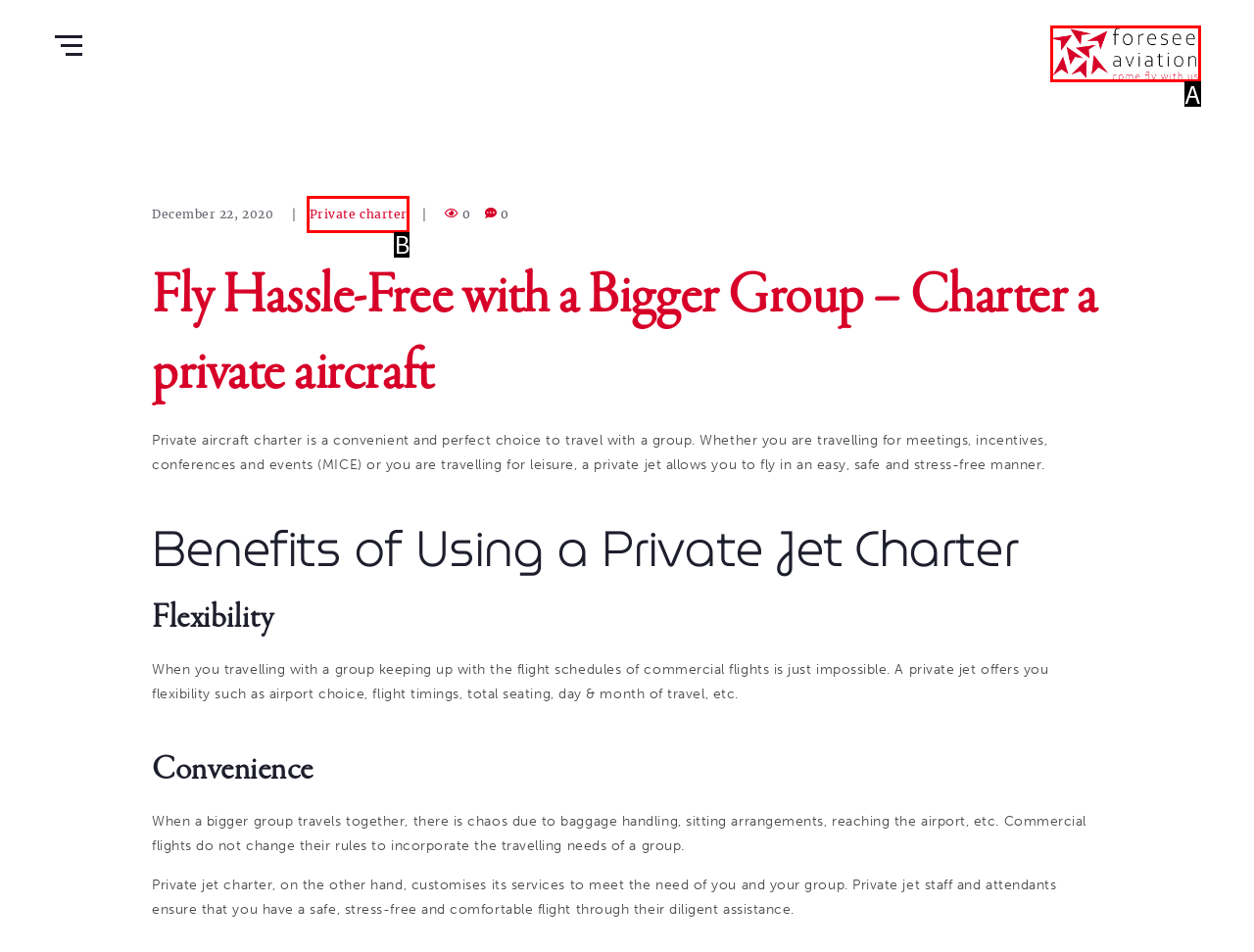Given the description: Private charter, determine the corresponding lettered UI element.
Answer with the letter of the selected option.

B